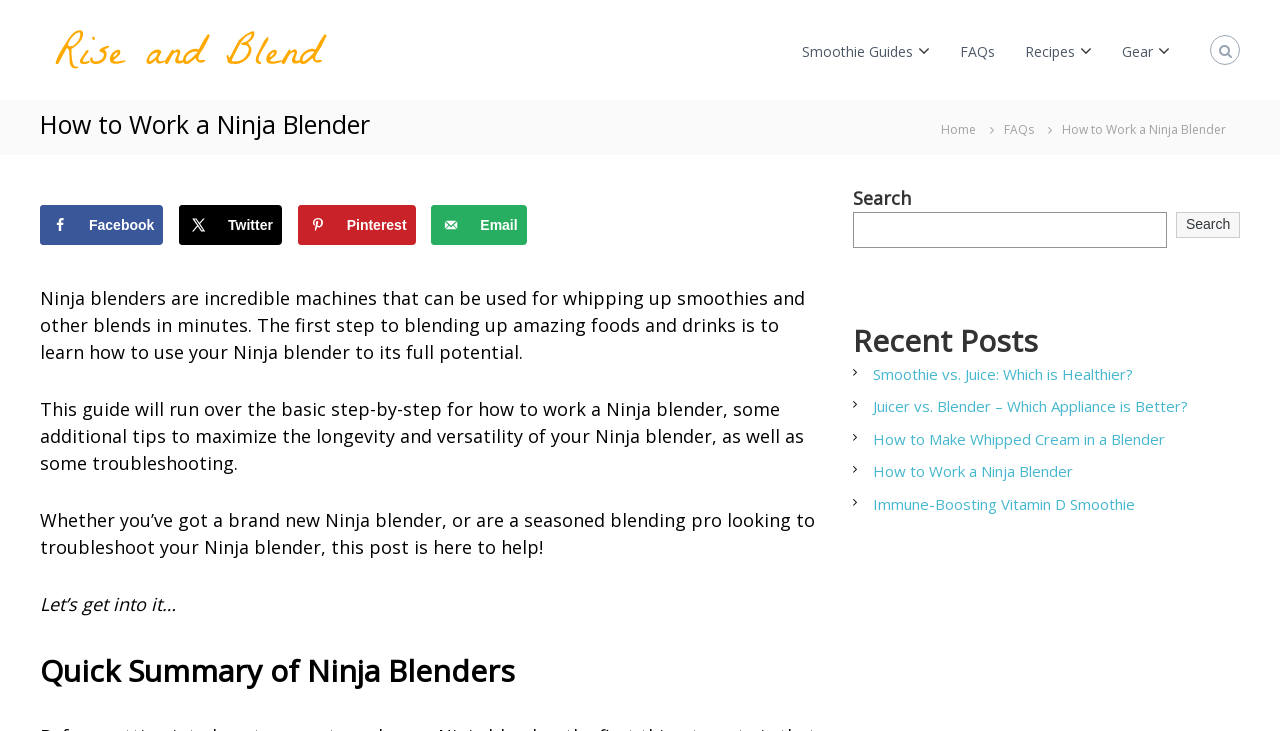Show me the bounding box coordinates of the clickable region to achieve the task as per the instruction: "Click on the 'Gear' link".

[0.877, 0.057, 0.901, 0.083]